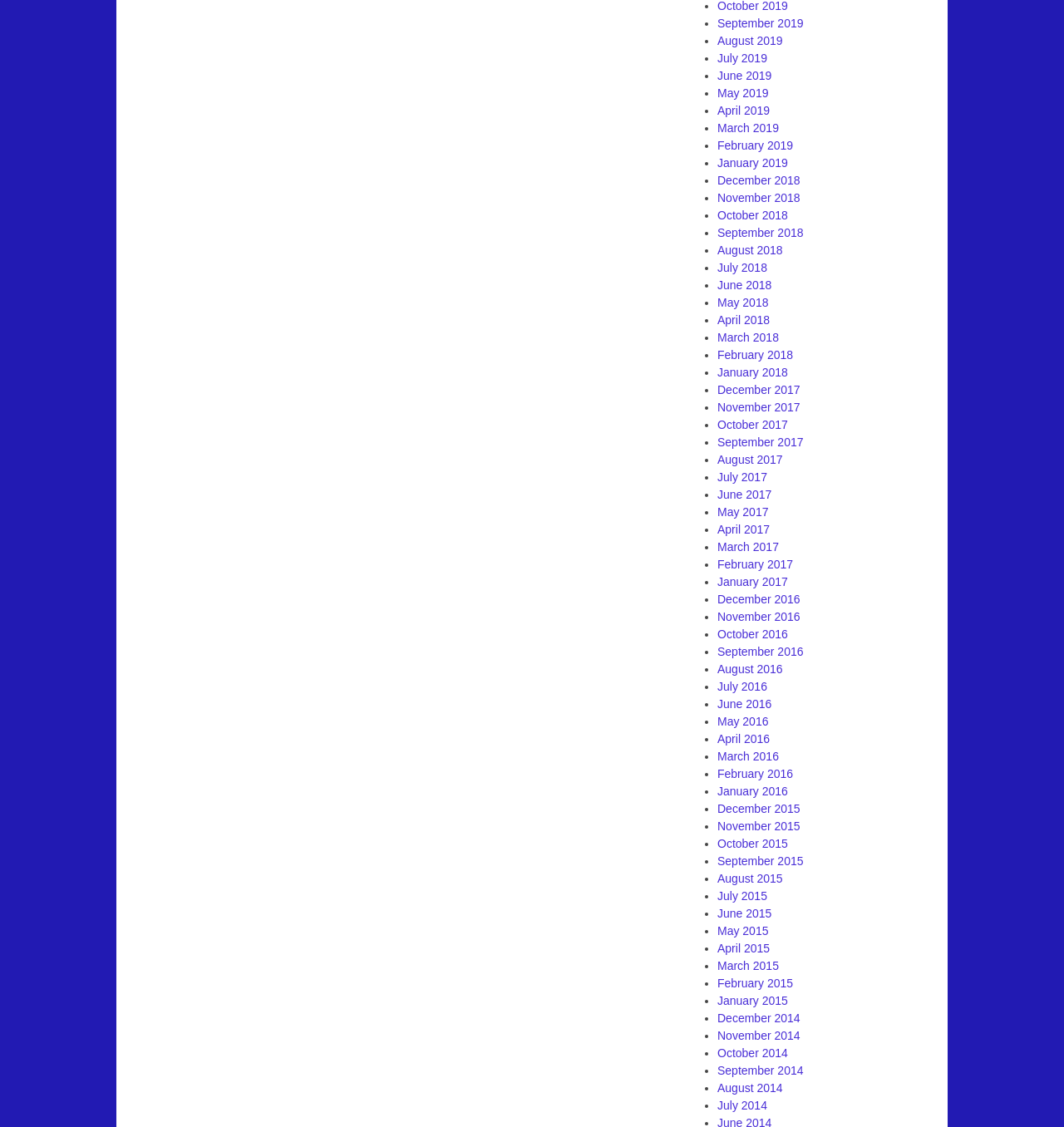Please specify the bounding box coordinates for the clickable region that will help you carry out the instruction: "Access October 2016".

[0.674, 0.557, 0.741, 0.568]